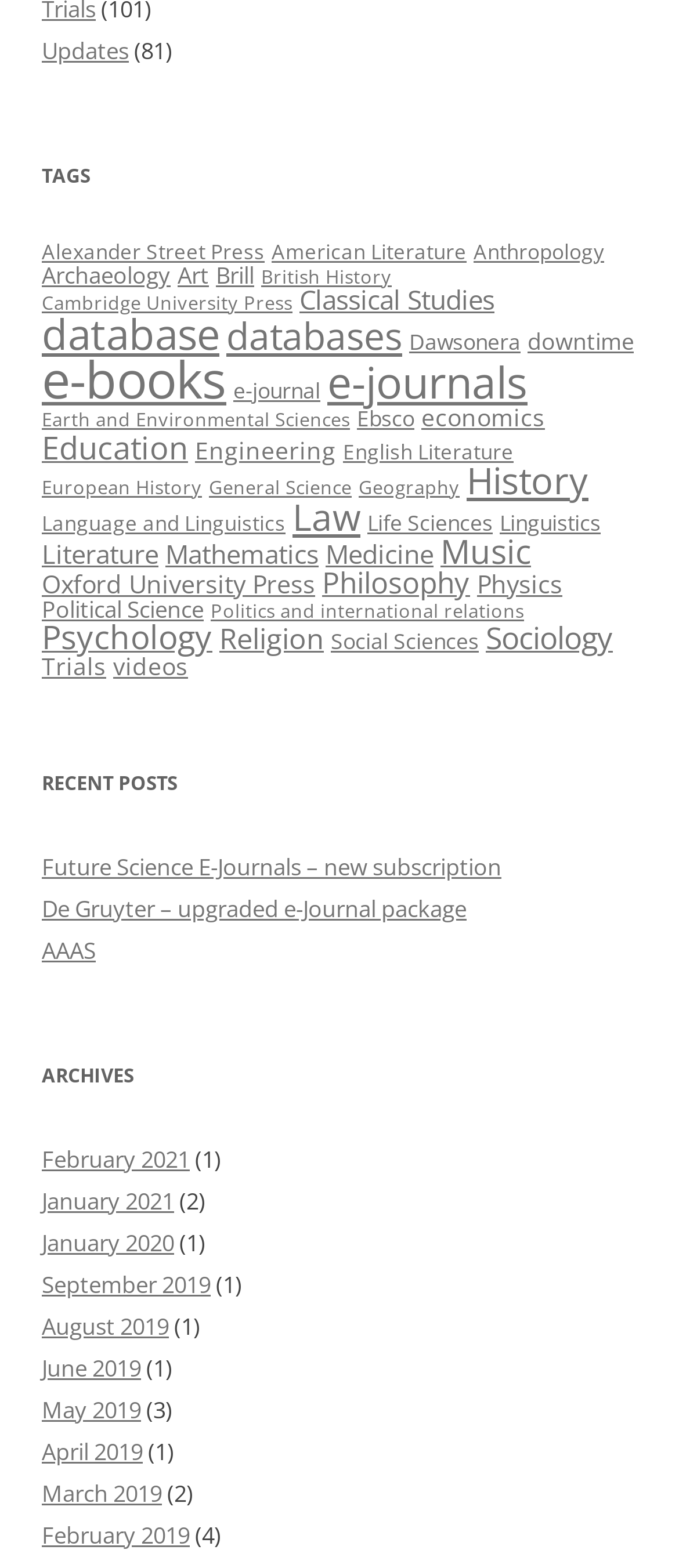Using the element description provided, determine the bounding box coordinates in the format (top-left x, top-left y, bottom-right x, bottom-right y). Ensure that all values are floating point numbers between 0 and 1. Element description: Physics

[0.703, 0.361, 0.828, 0.382]